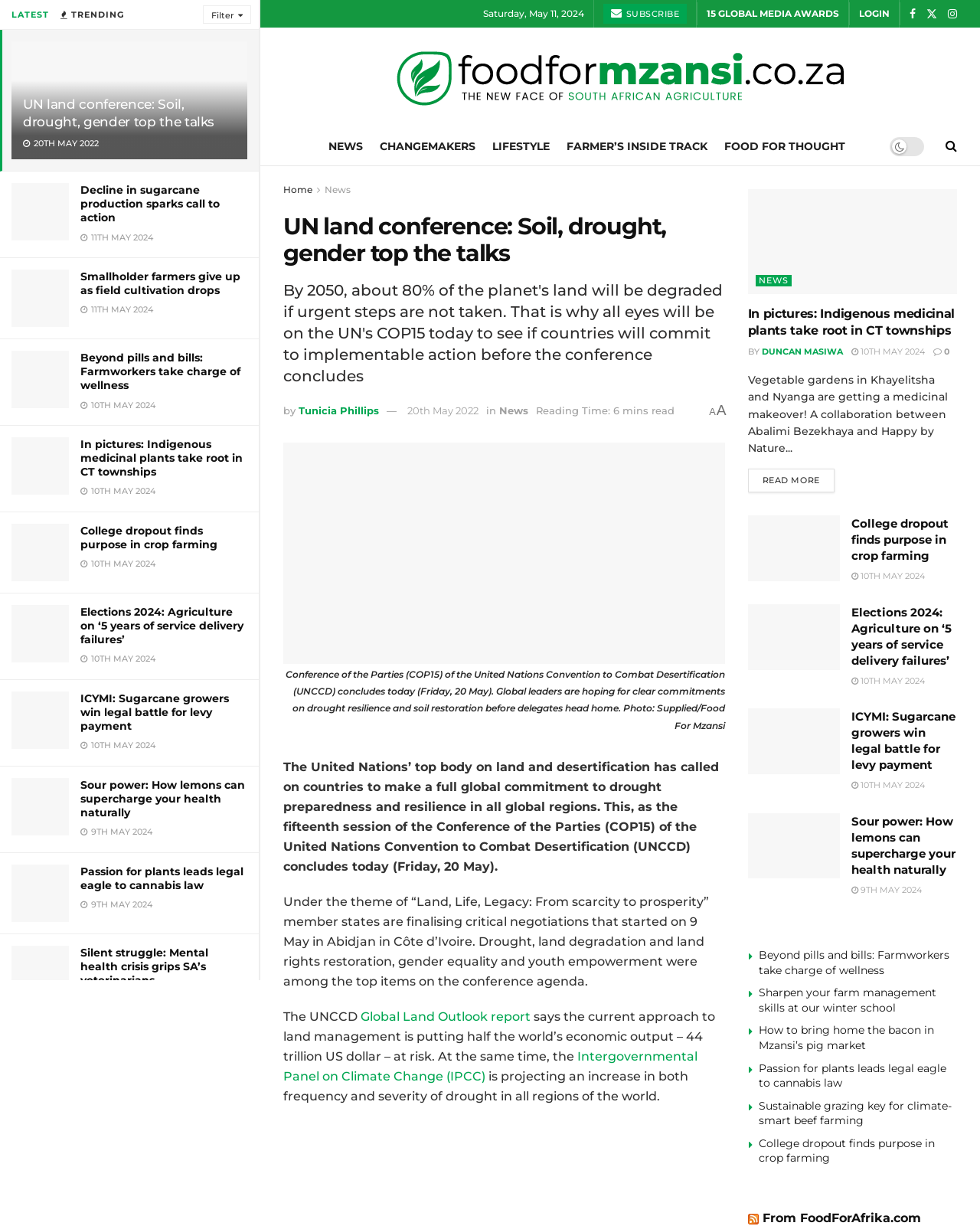Locate the bounding box coordinates of the element I should click to achieve the following instruction: "Click on the 'Filter' button".

[0.207, 0.004, 0.256, 0.019]